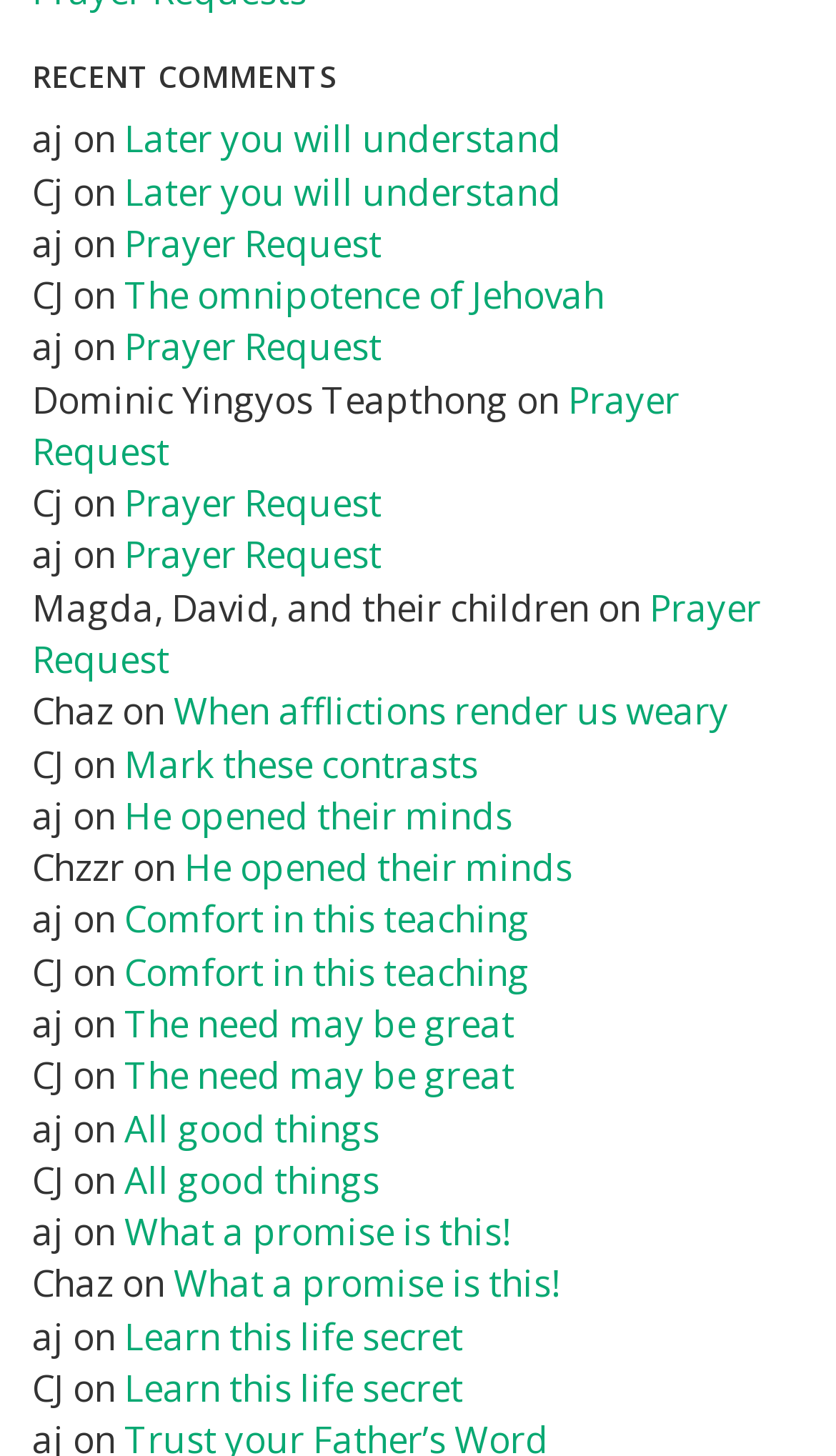What is the username of the first commenter?
Carefully examine the image and provide a detailed answer to the question.

The username of the first commenter is 'aj' which is indicated by the StaticText element with the text 'aj' at the top of the comment list.